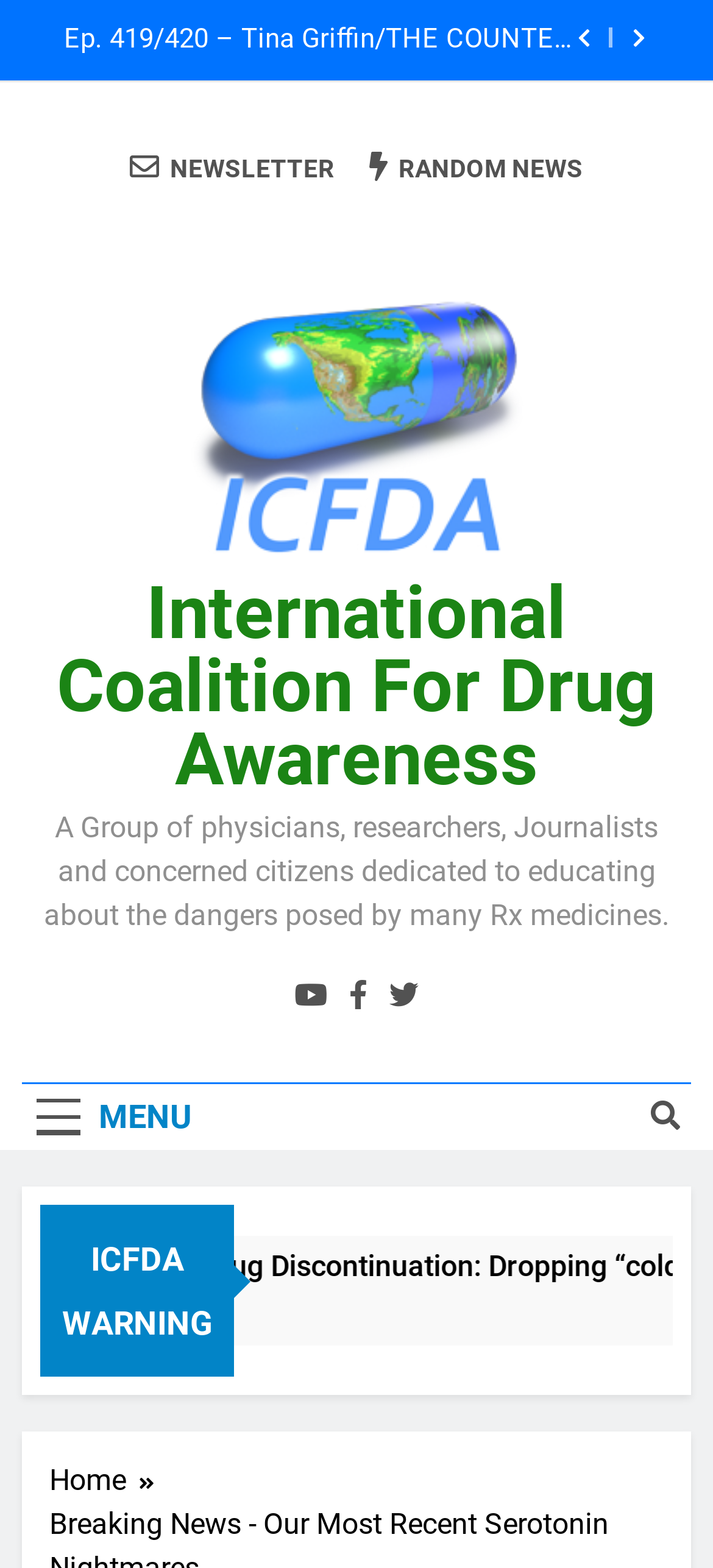Indicate the bounding box coordinates of the clickable region to achieve the following instruction: "Visit John Virapen's page."

[0.072, 0.016, 0.8, 0.035]